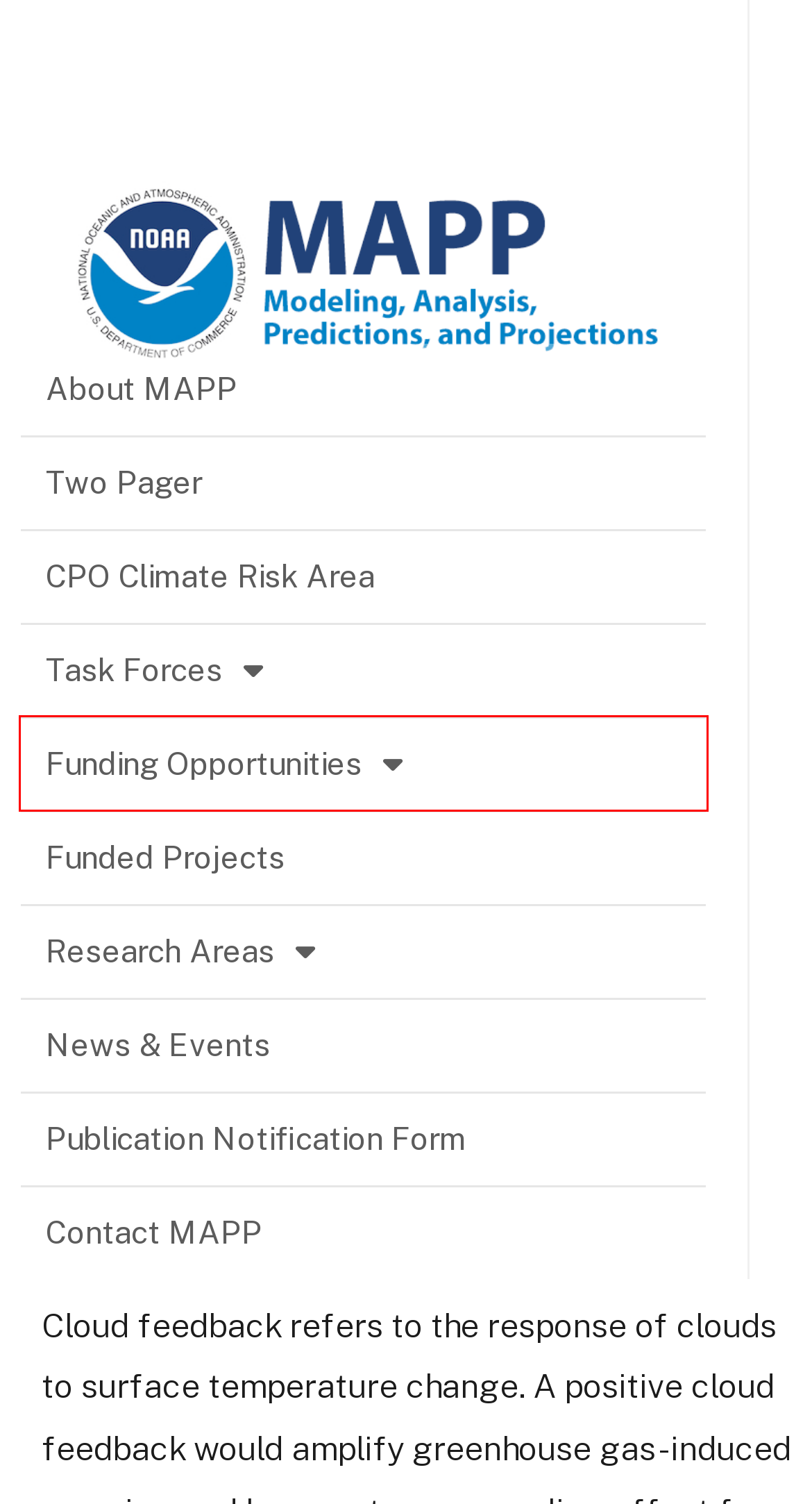Look at the screenshot of a webpage, where a red bounding box highlights an element. Select the best description that matches the new webpage after clicking the highlighted element. Here are the candidates:
A. Funding Opportunities - Climate Program Office
B. CPO Climate Risk Area - Climate Program Office
C. Contact MAPP - Climate Program Office
D. About MAPP - Climate Program Office
E. News & Events - Climate Program Office
F. MAPP Task Forces - Climate Program Office
G. Funding Opportunities & Funded Projects - Climate Program Office
H. Research Areas - Climate Program Office

A